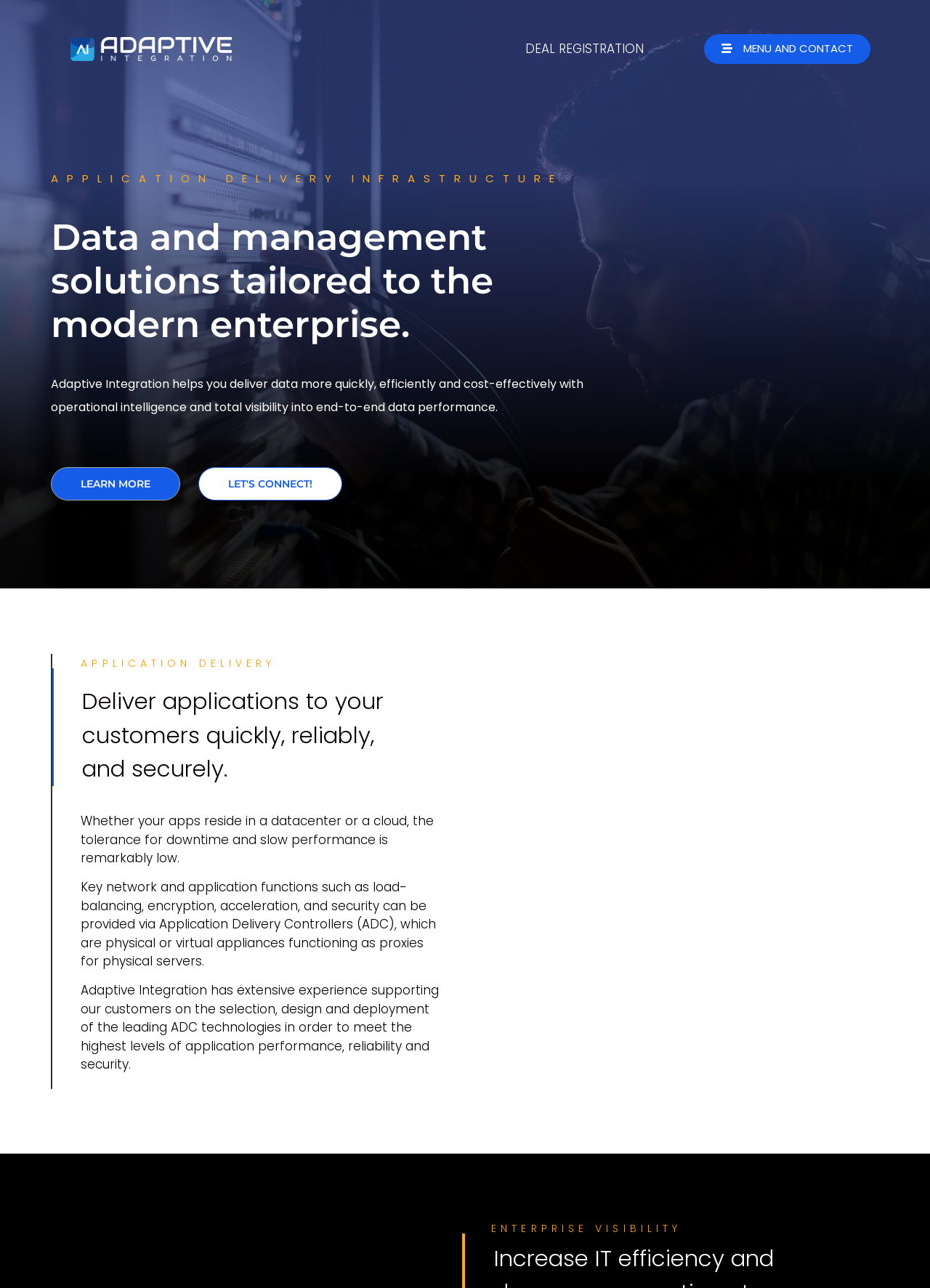Use a single word or phrase to answer the question: What is the main purpose of Adaptive Integration?

Deliver data quickly and efficiently